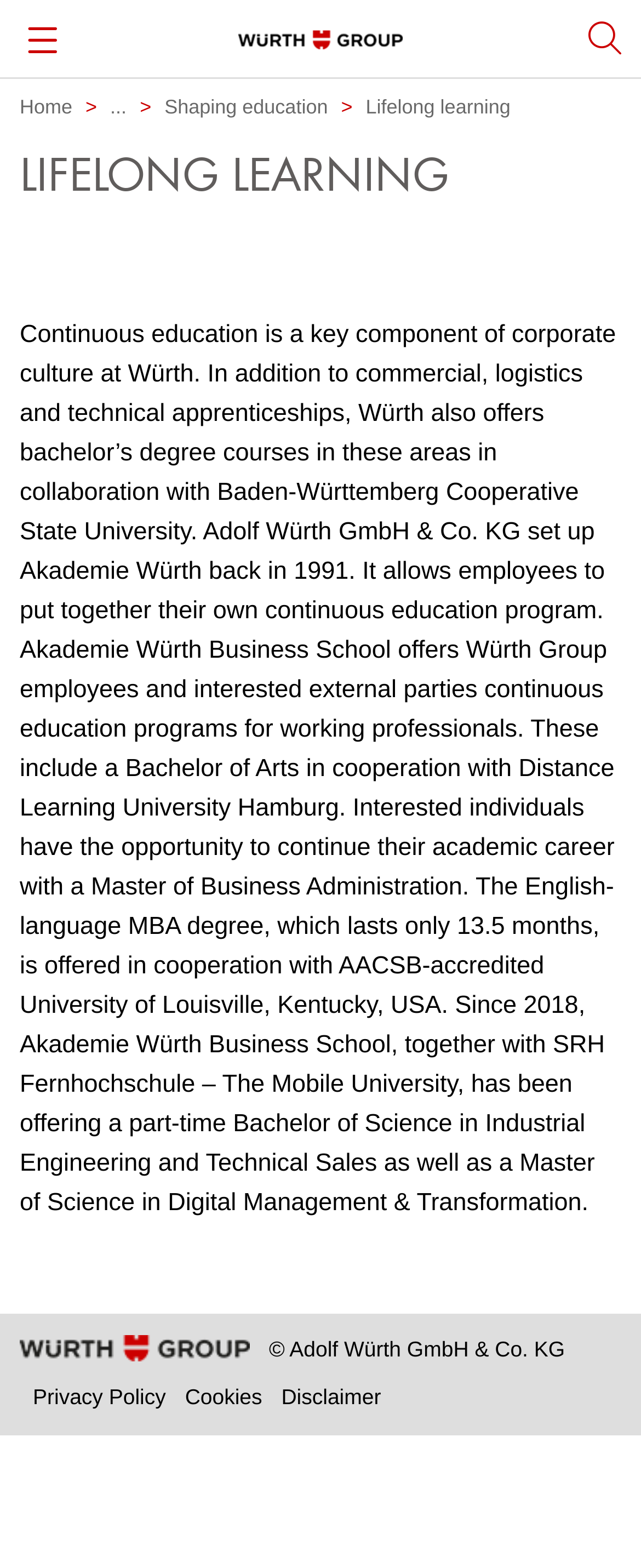Identify the bounding box coordinates of the region that should be clicked to execute the following instruction: "Read about Lifelong learning".

[0.571, 0.059, 0.796, 0.079]